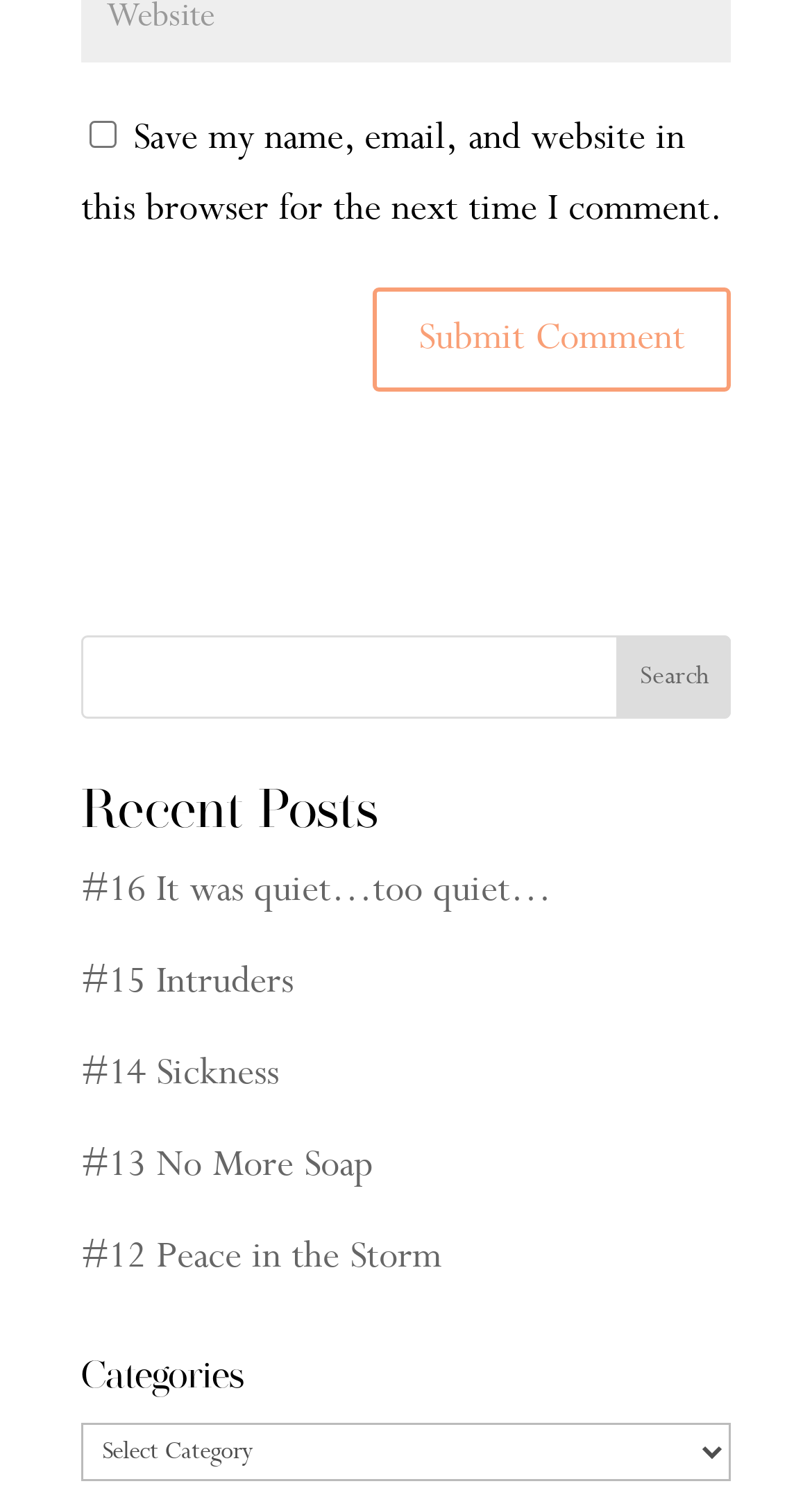Please identify the bounding box coordinates of the element that needs to be clicked to perform the following instruction: "Read the recent post '#16 It was quiet…too quiet…'".

[0.1, 0.574, 0.679, 0.605]